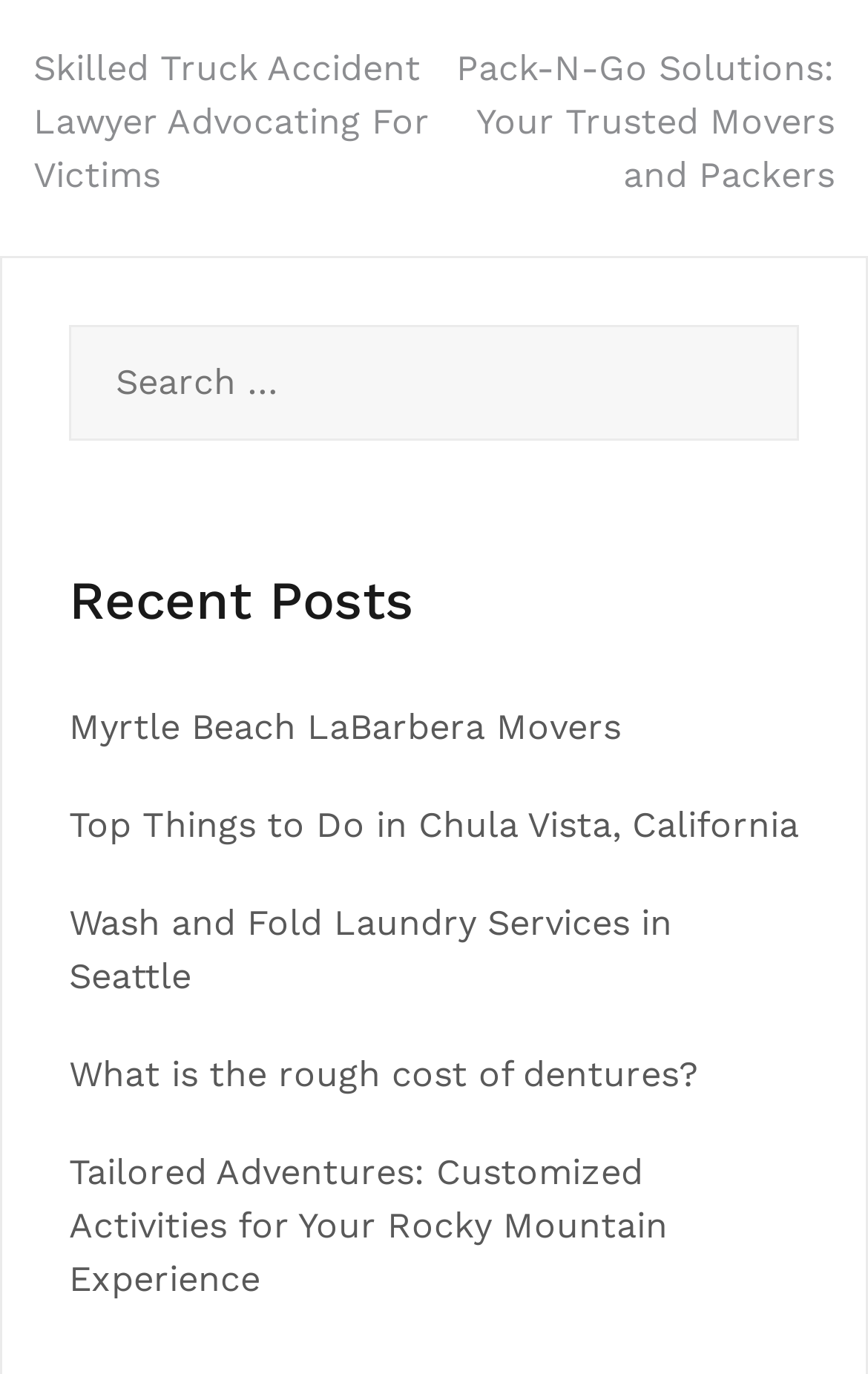Please find and report the bounding box coordinates of the element to click in order to perform the following action: "Check out Tailored Adventures". The coordinates should be expressed as four float numbers between 0 and 1, in the format [left, top, right, bottom].

[0.079, 0.837, 0.769, 0.946]